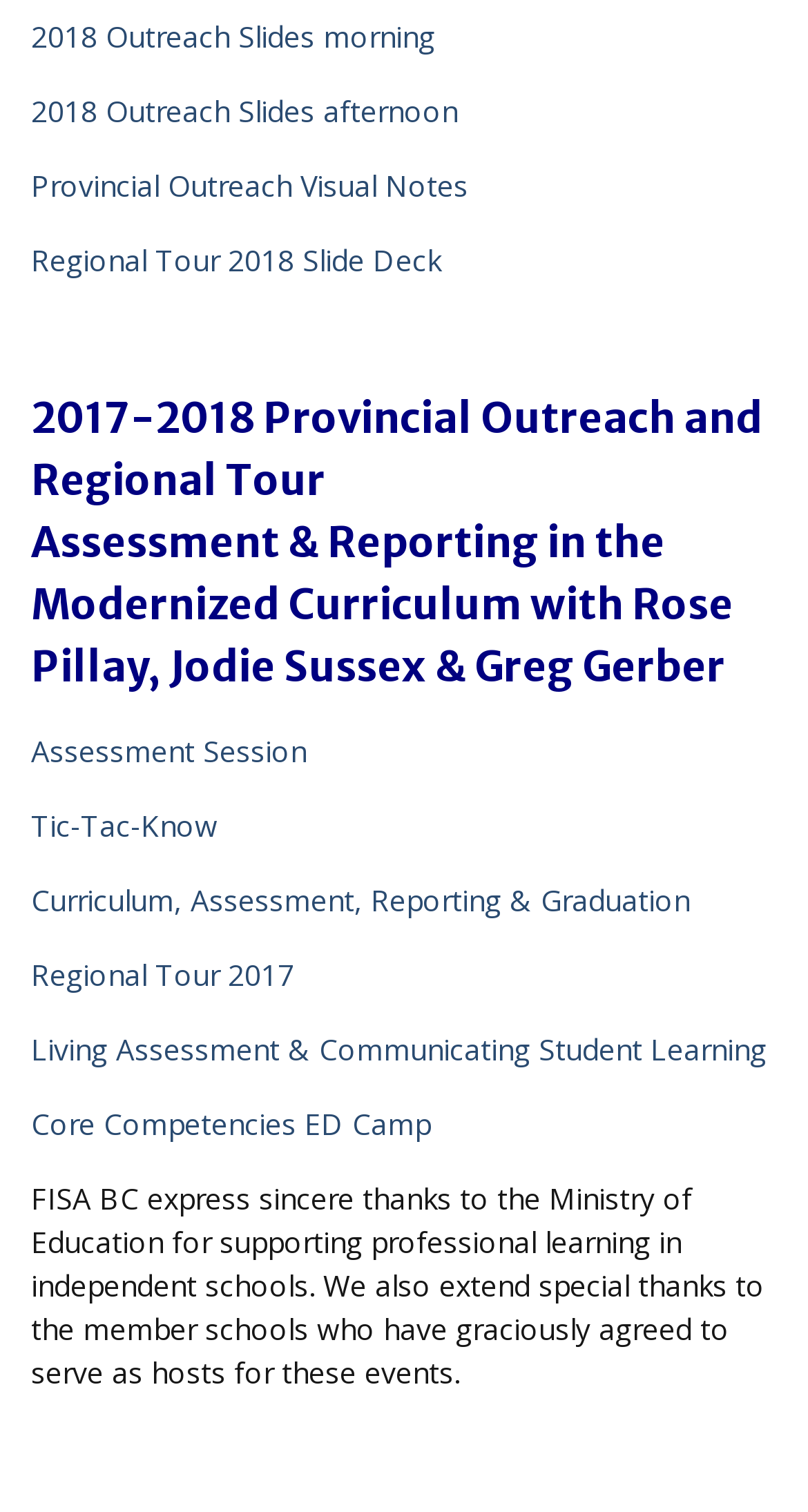Please find the bounding box coordinates for the clickable element needed to perform this instruction: "Subscribe to the GIT Mom-Gram".

None